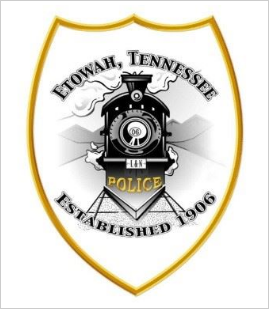Using the elements shown in the image, answer the question comprehensively: In what year was the Etowah Police Department established?

The badge reads 'Established 1906' at the bottom, which indicates the year the Etowah Police Department was founded and began serving the community.